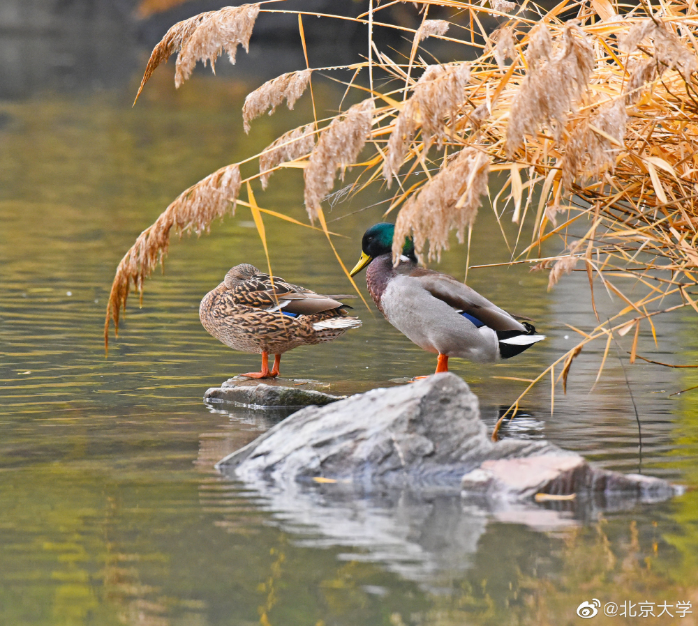What is the female mallard's plumage pattern?
Using the image as a reference, answer the question in detail.

According to the caption, the female mallard has a 'more subdued patchy brown plumage', which suggests that its feathers have a patchy brown pattern.